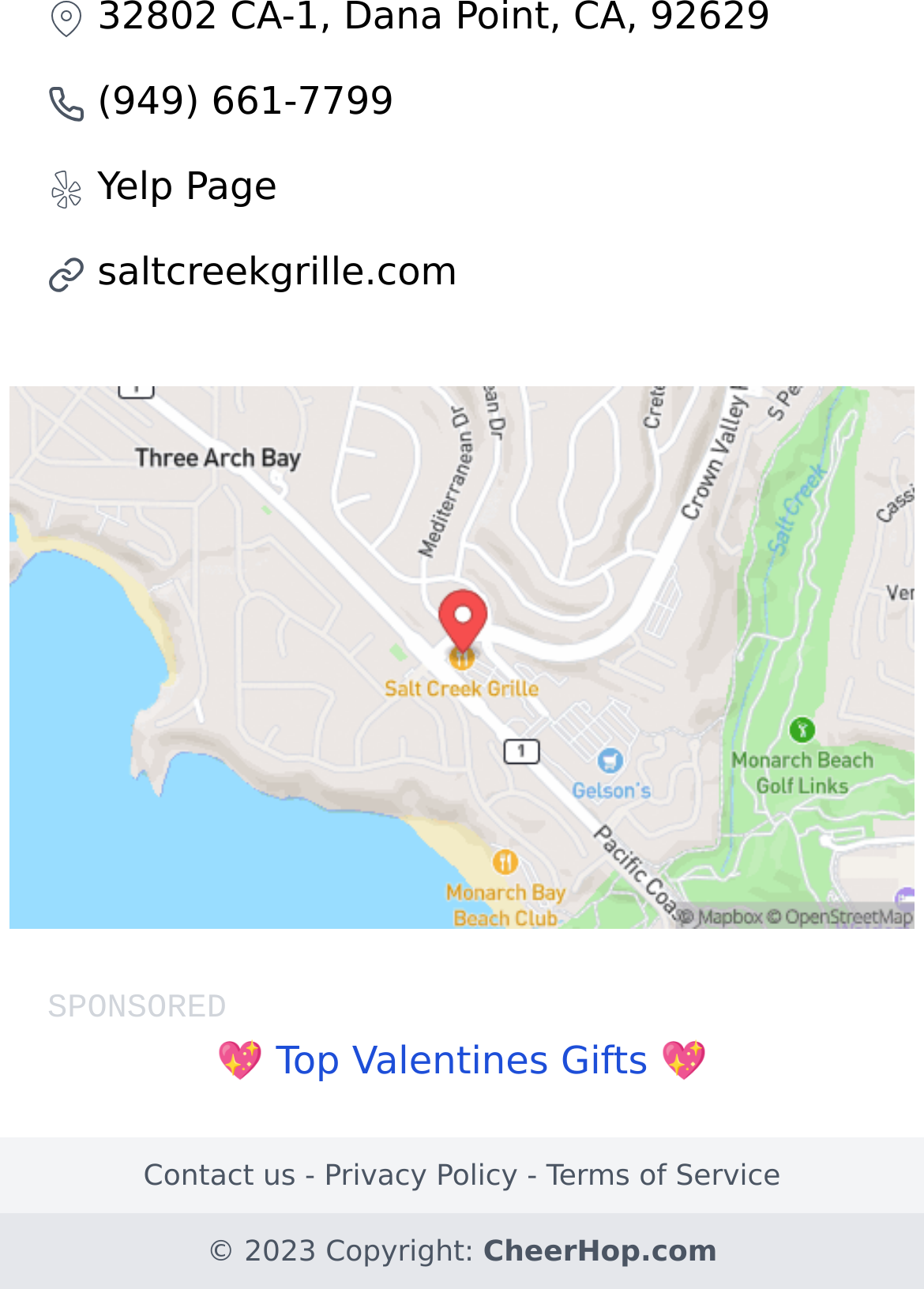What is the copyright year of this webpage?
From the screenshot, supply a one-word or short-phrase answer.

2023